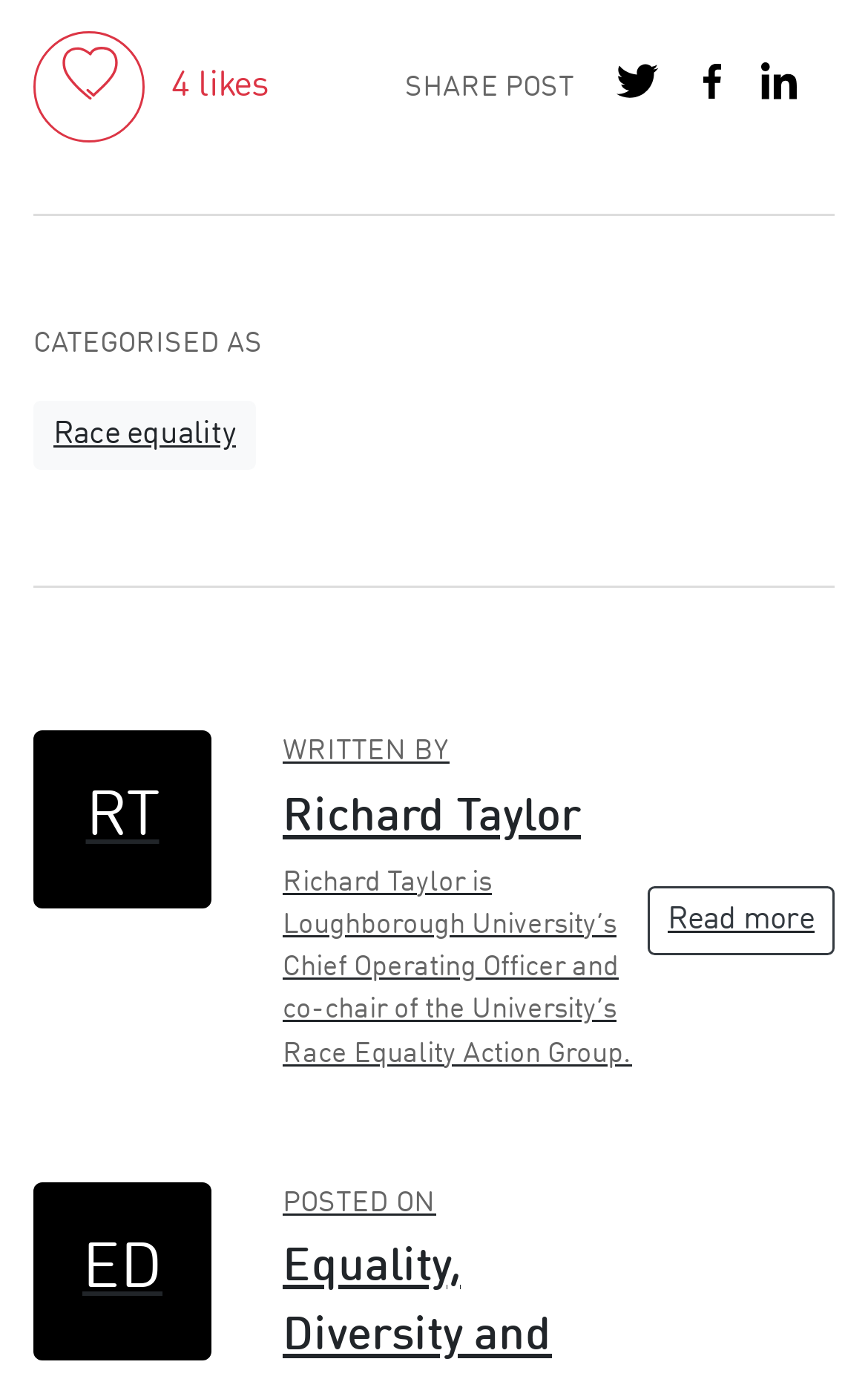Predict the bounding box of the UI element based on this description: "Share on LinkedIn".

[0.869, 0.038, 0.927, 0.078]